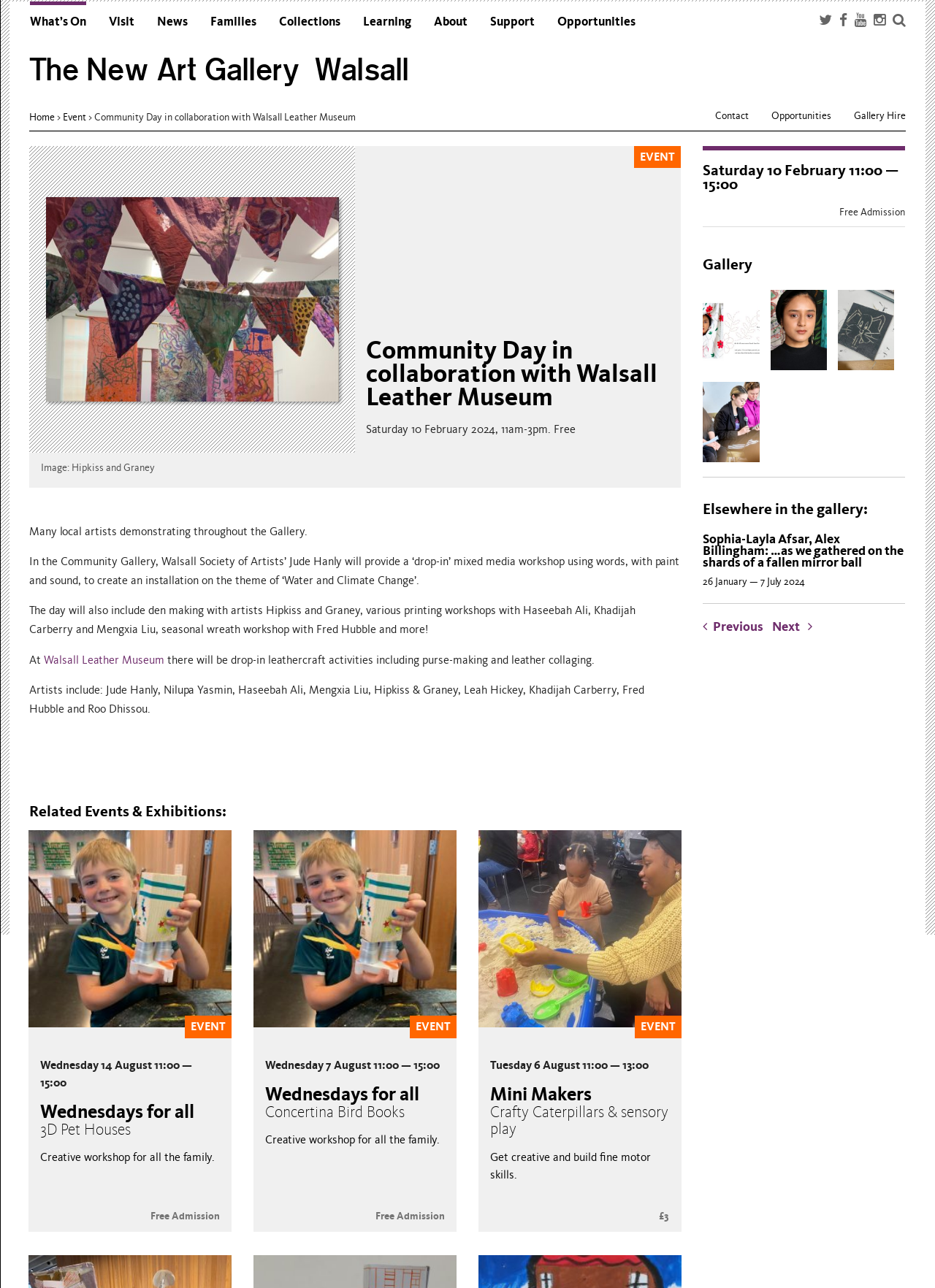Indicate the bounding box coordinates of the element that must be clicked to execute the instruction: "Explore the 'Wednesdays for all 3D Pet Houses' event". The coordinates should be given as four float numbers between 0 and 1, i.e., [left, top, right, bottom].

[0.043, 0.857, 0.235, 0.883]